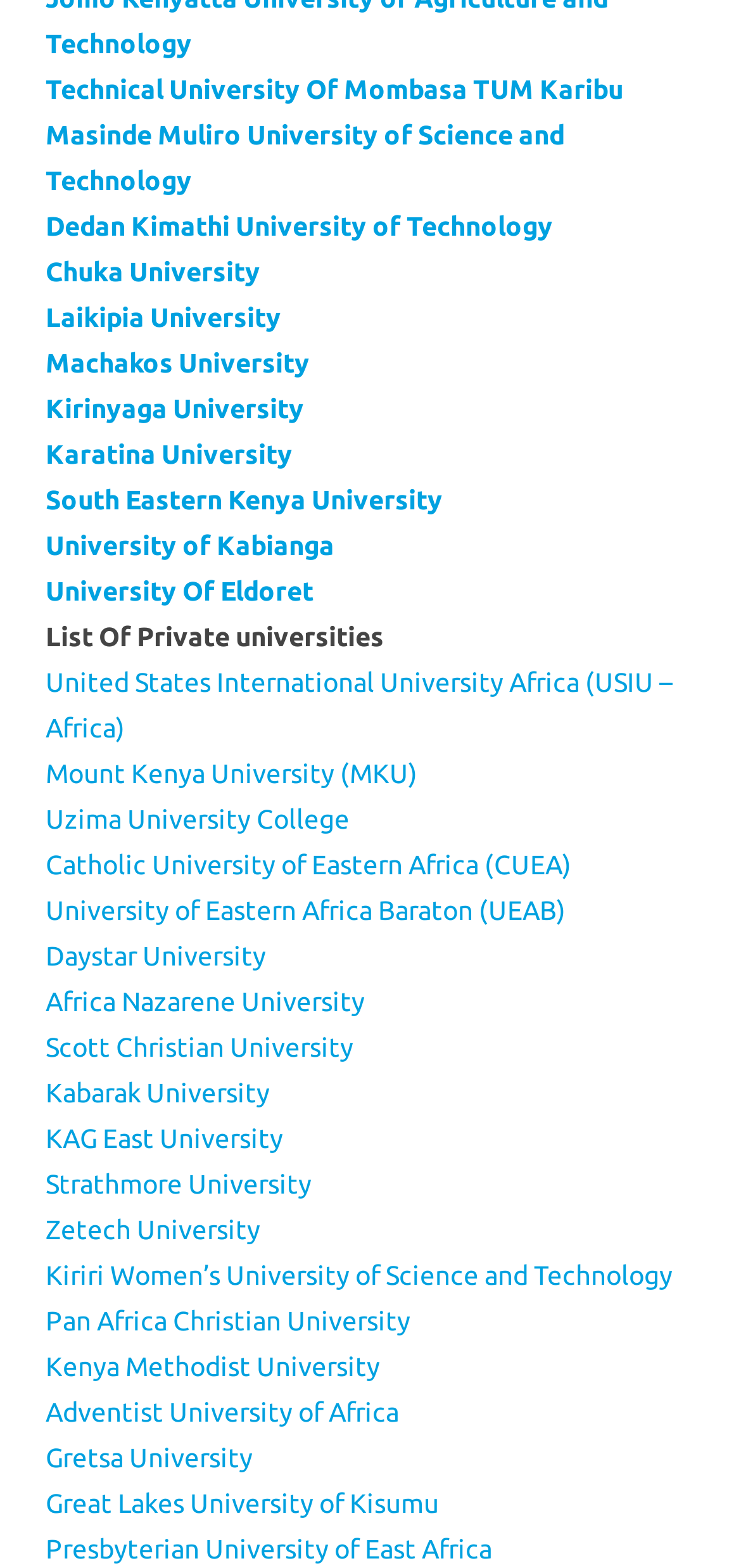Identify the bounding box coordinates for the element you need to click to achieve the following task: "Check out Kiriri Women’s University of Science and Technology". Provide the bounding box coordinates as four float numbers between 0 and 1, in the form [left, top, right, bottom].

[0.062, 0.803, 0.908, 0.823]